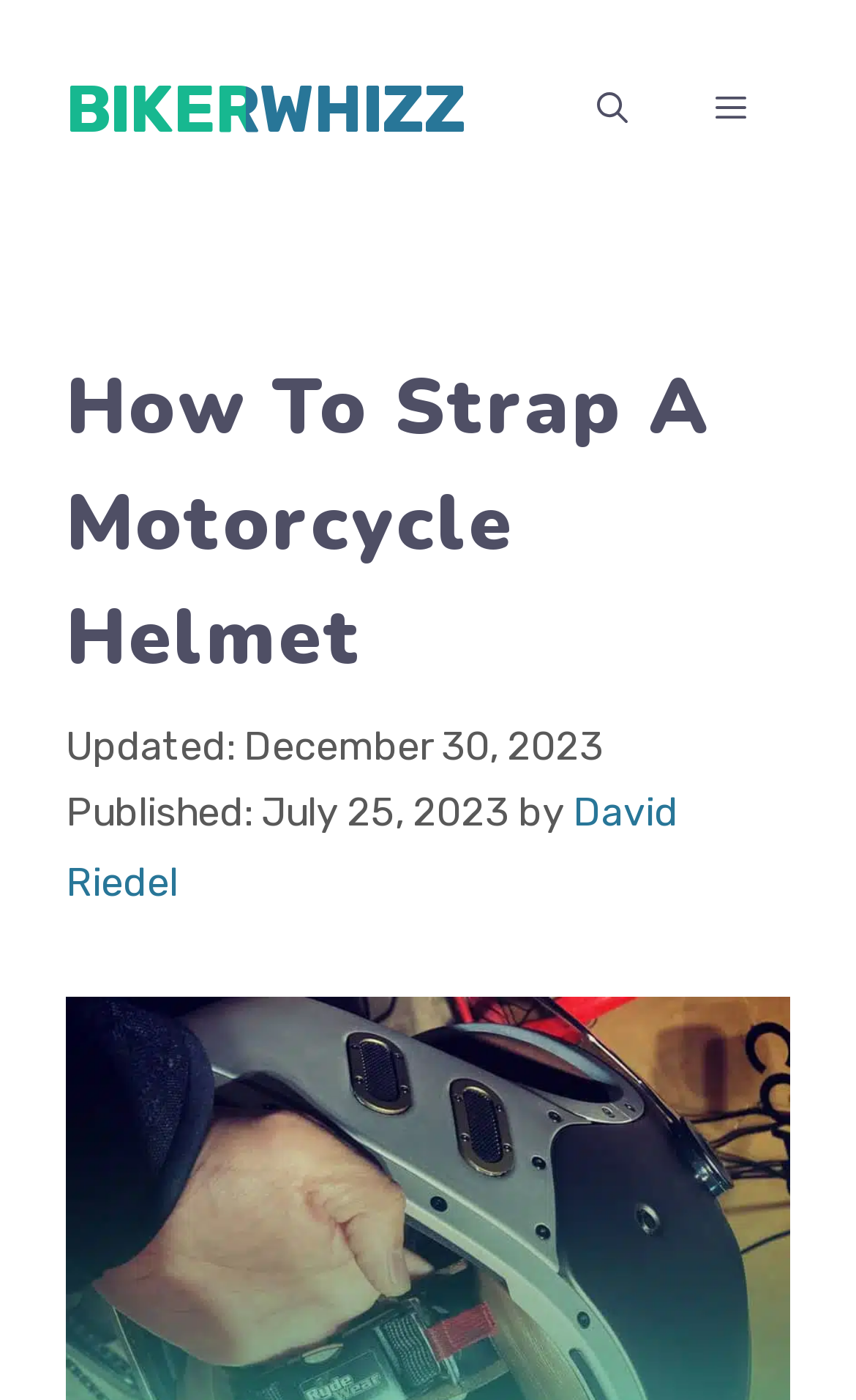How many dates are mentioned on the page?
Please answer using one word or phrase, based on the screenshot.

2